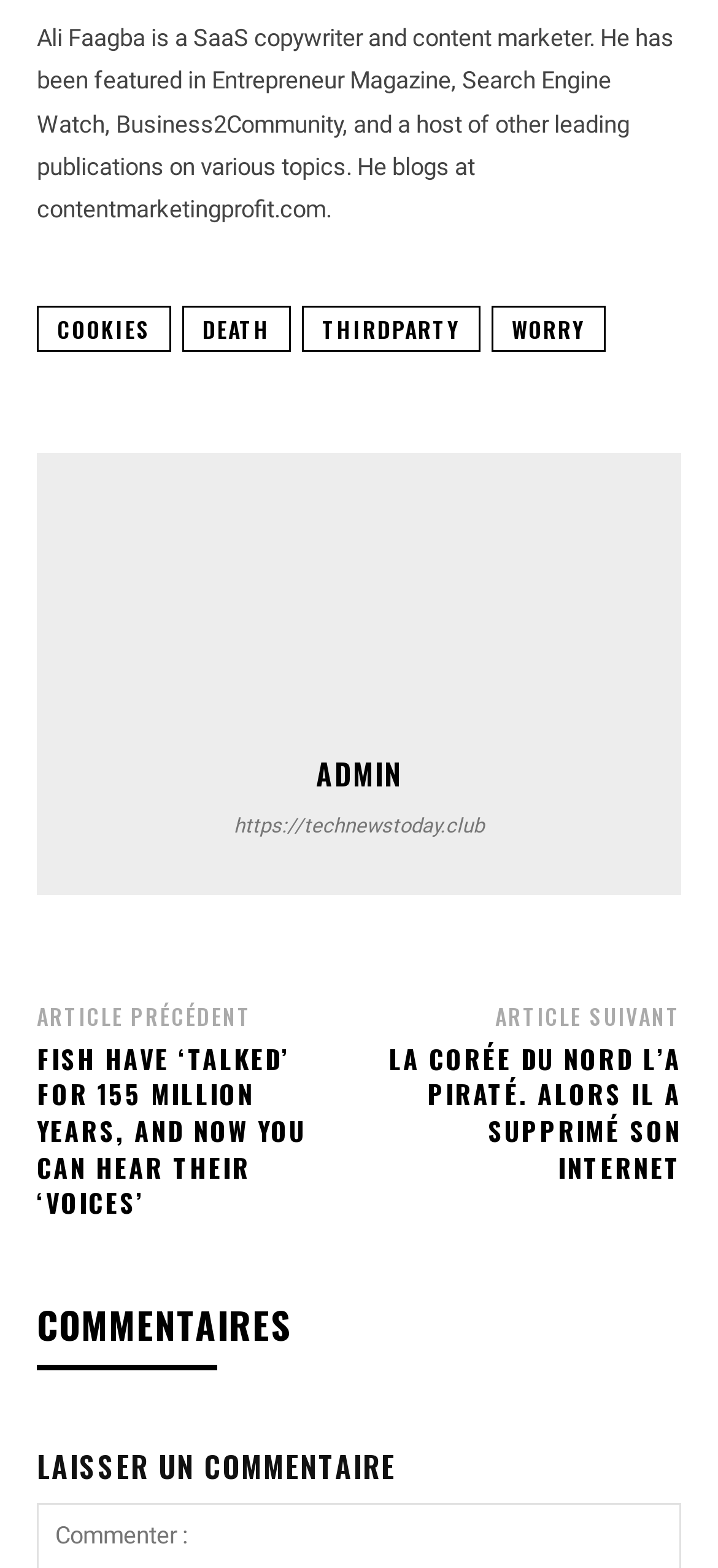Respond with a single word or phrase to the following question: How many links are there in the top section?

4